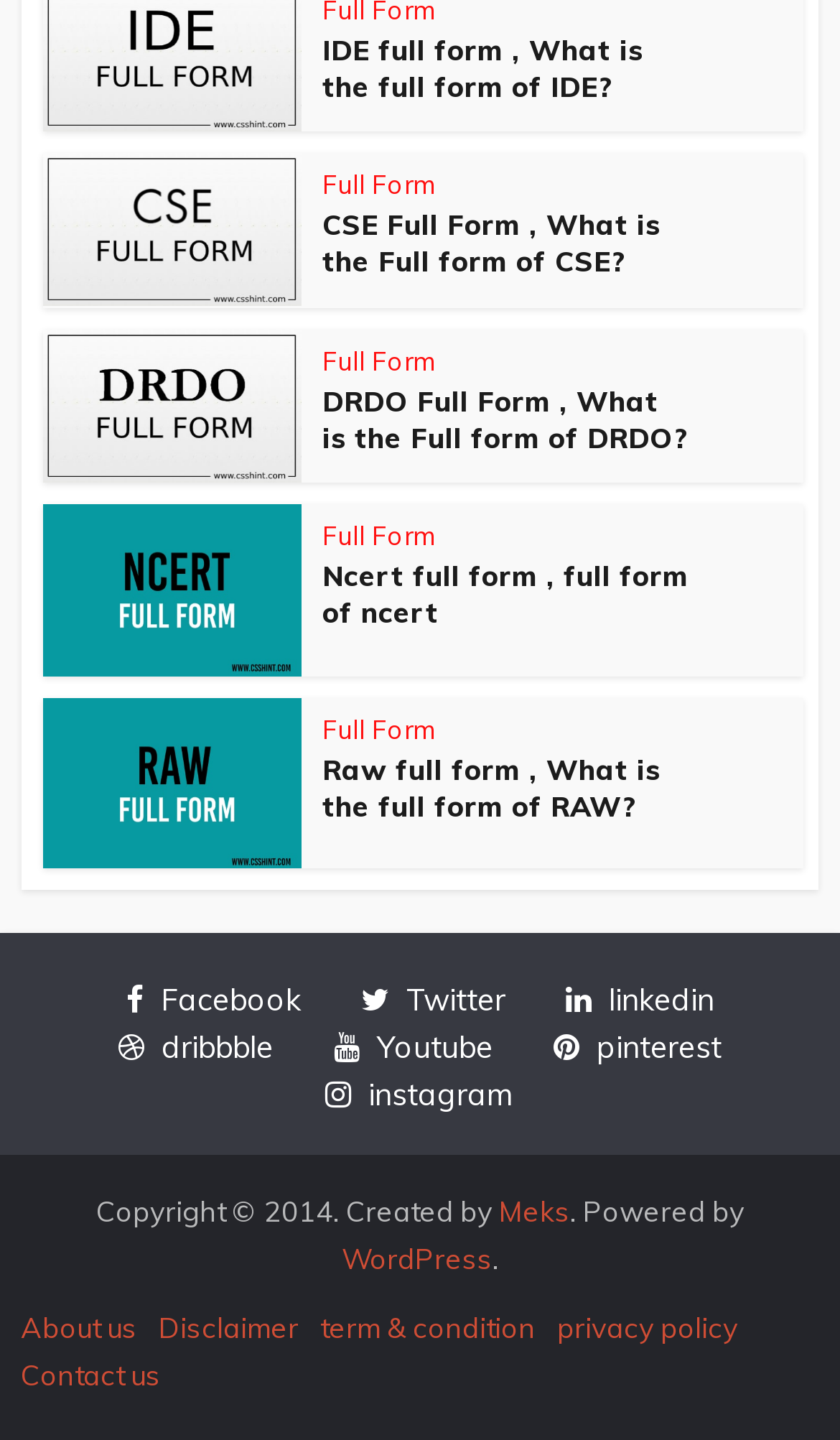Please identify the bounding box coordinates of the area that needs to be clicked to follow this instruction: "View the image of CSE Full Form".

[0.051, 0.107, 0.358, 0.214]